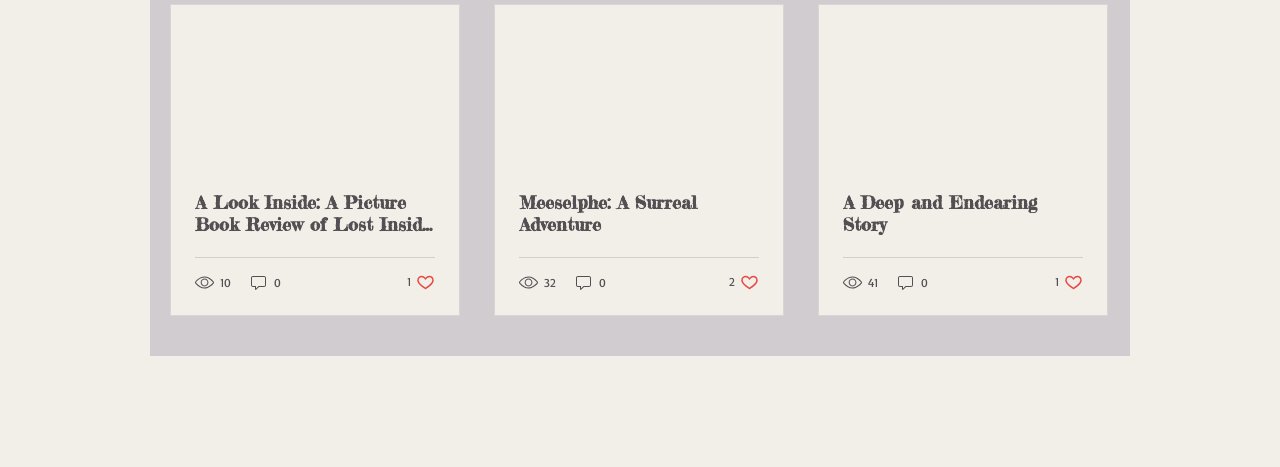What is the position of the '10 views' element relative to the '0 comments' element?
Please answer using one word or phrase, based on the screenshot.

Above